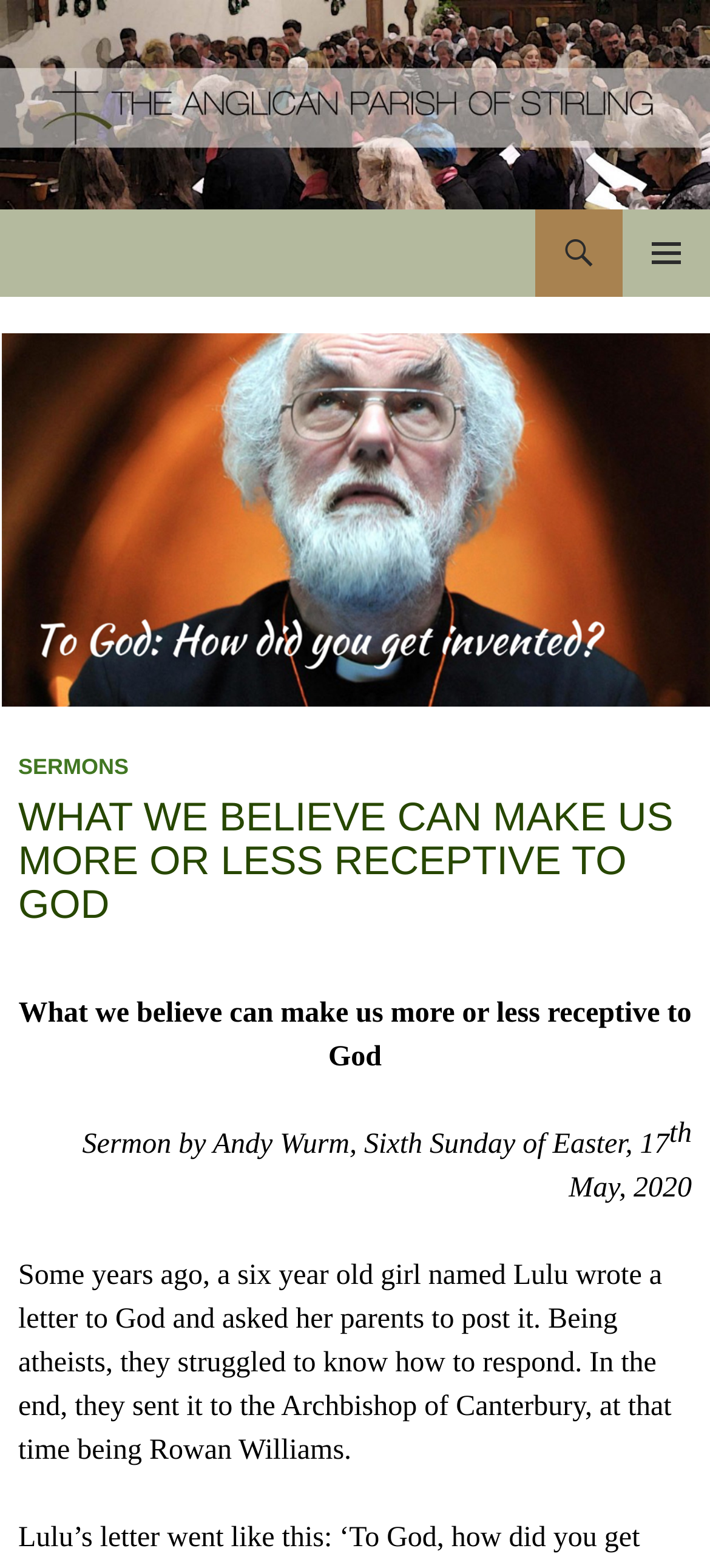When was the sermon delivered?
Please provide a comprehensive answer based on the visual information in the image.

The date of the sermon can be found in the static text below the heading, where it is written as 'Sixth Sunday of Easter, 17 May, 2020'.